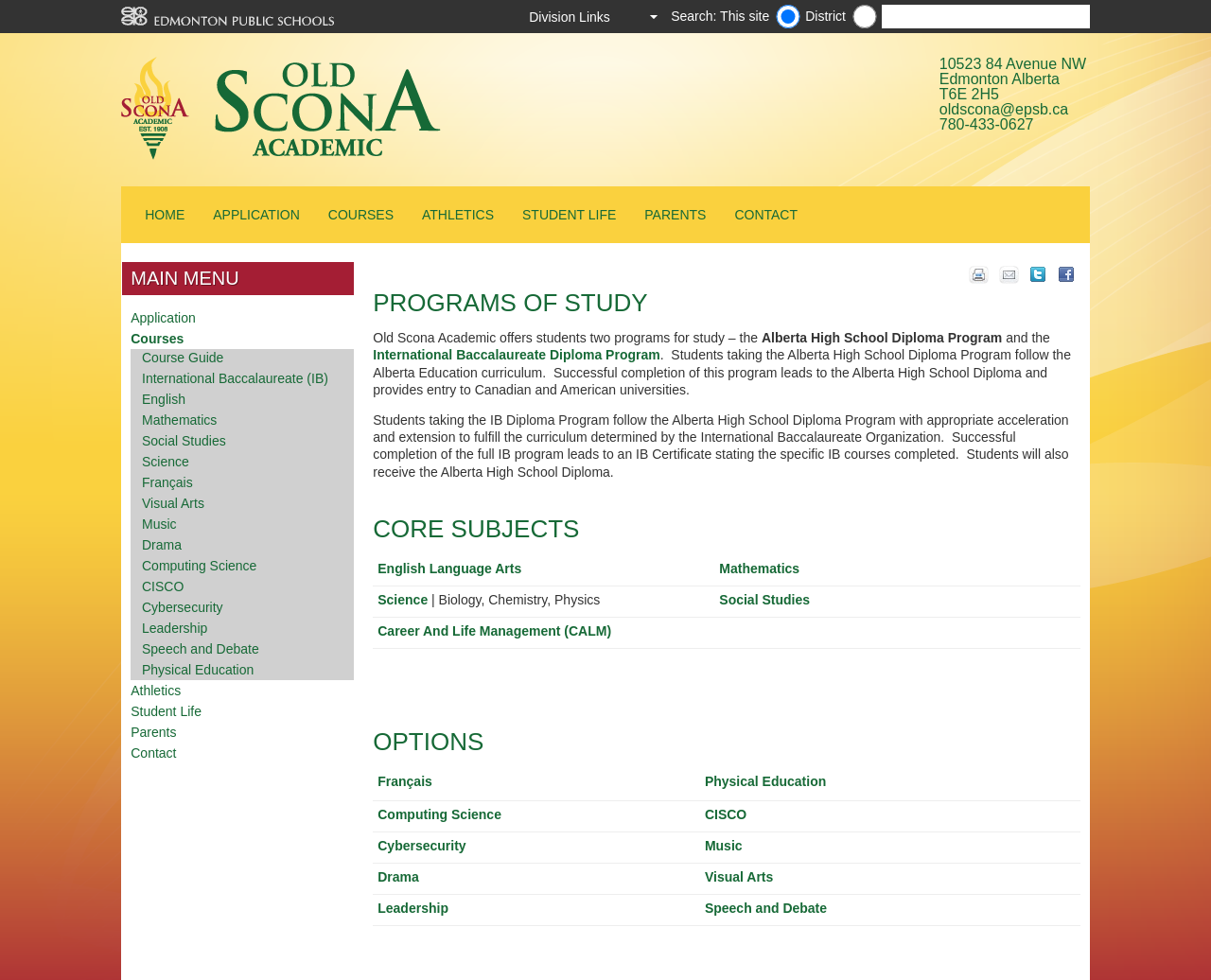What is the address of the school?
Use the image to give a comprehensive and detailed response to the question.

I determined the answer by looking at the link with the text '10523 84 Avenue NW Edmonton Alberta'. This is likely the address of the school.